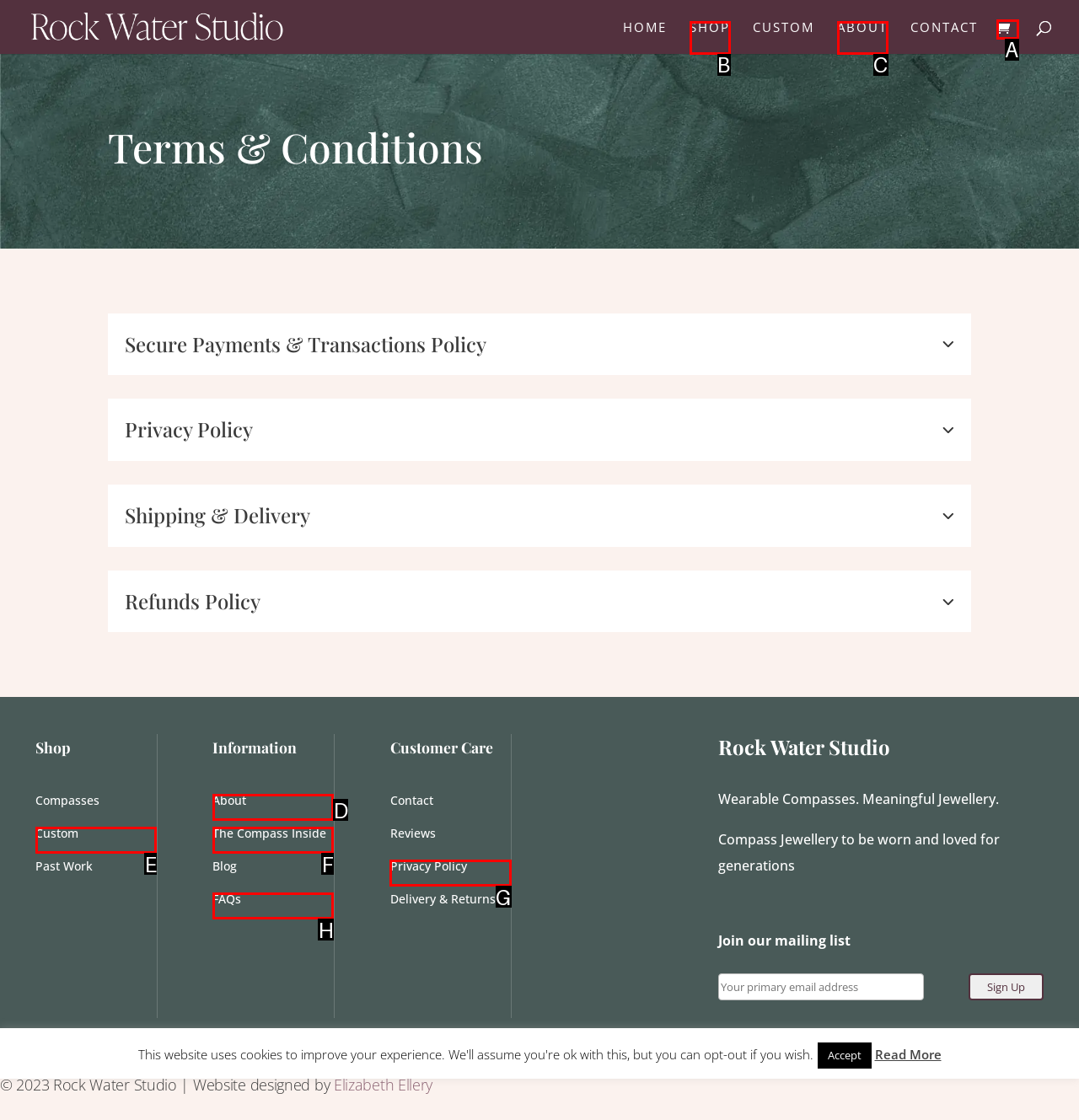Find the option that aligns with: SHOP
Provide the letter of the corresponding option.

B